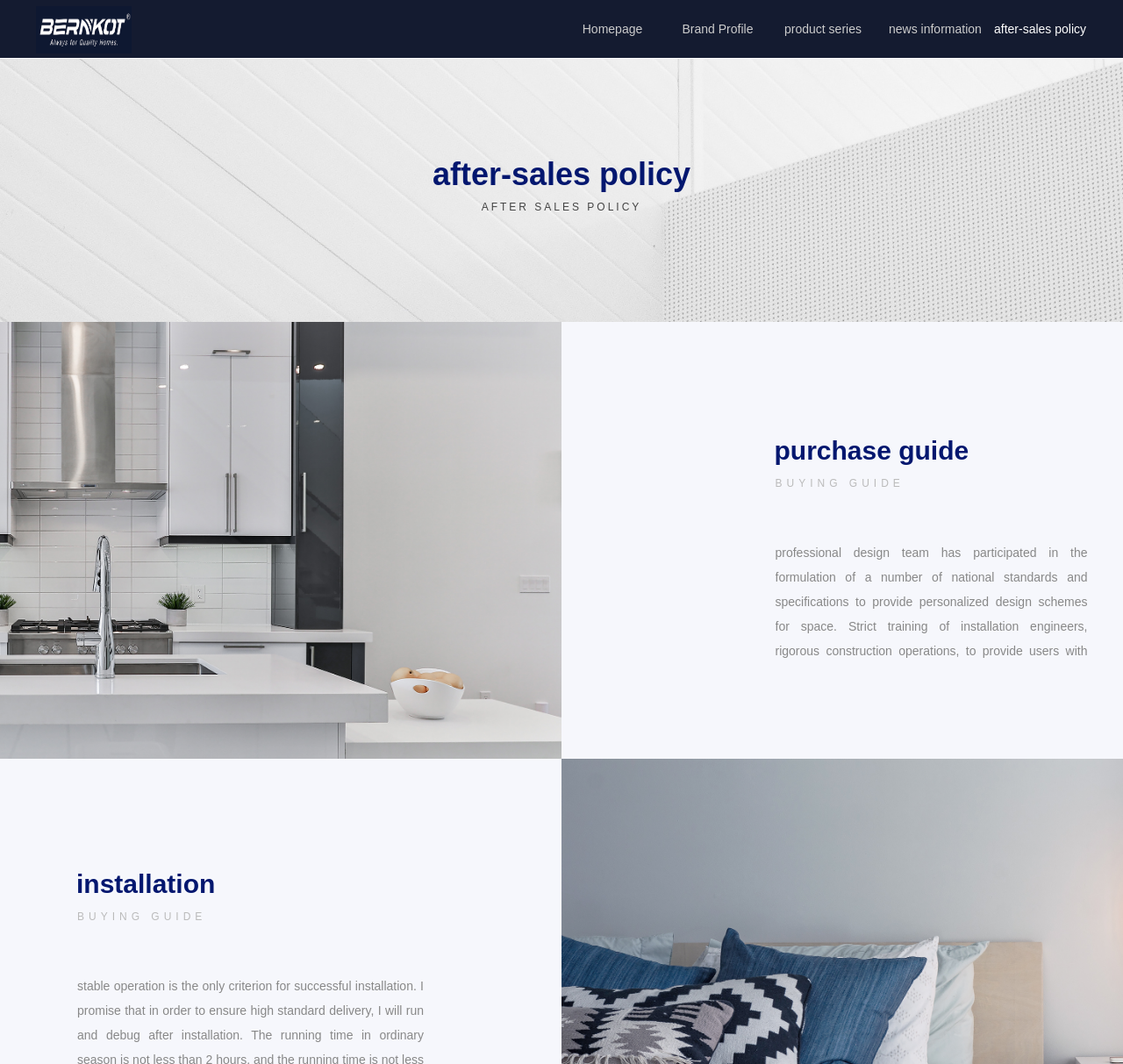What is the name of the website?
Refer to the screenshot and deliver a thorough answer to the question presented.

Based on the logo image with the text 'White logo' and the links in the navigation menu, it can be inferred that the website is the official website of Bernkot.